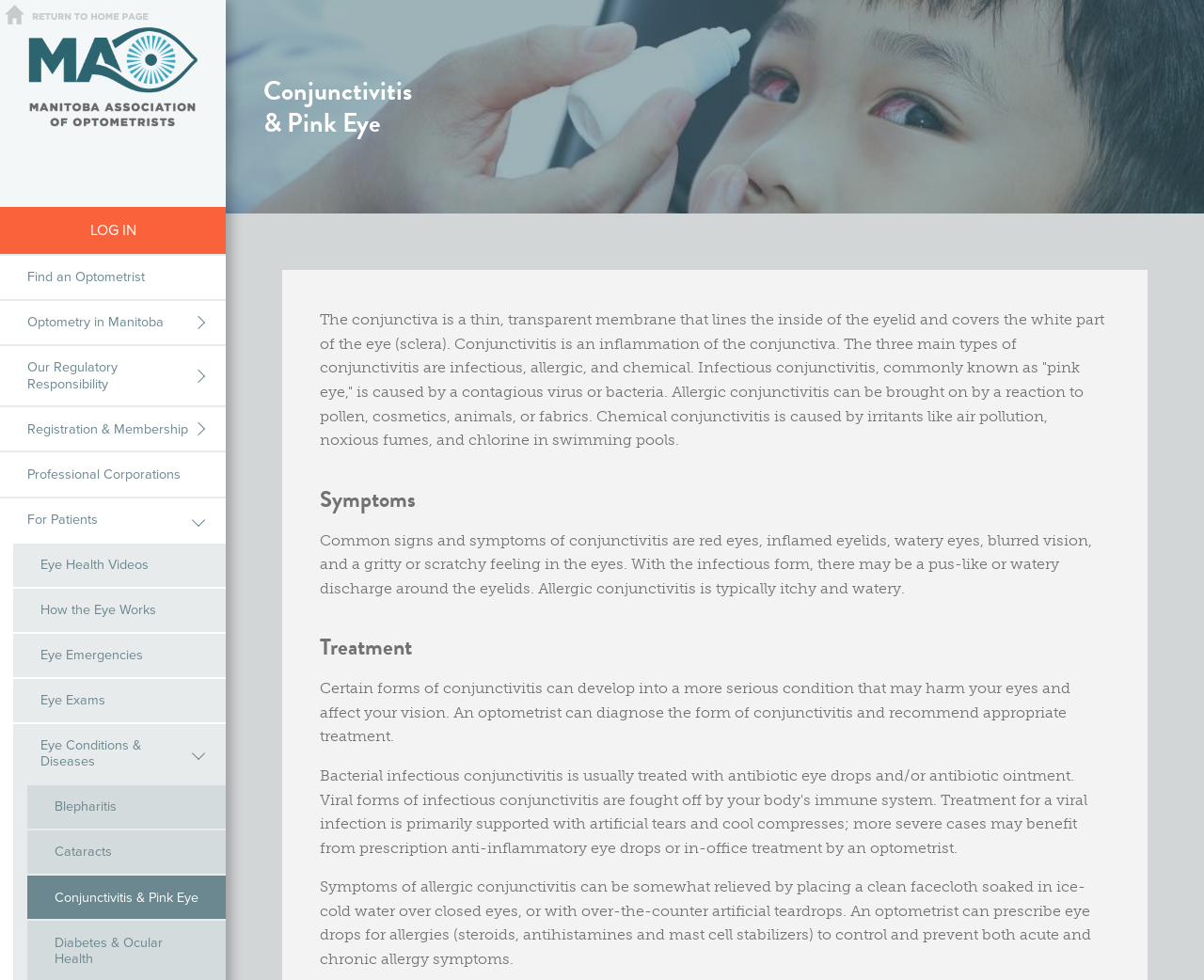From the element description Student Externship Requirements, predict the bounding box coordinates of the UI element. The coordinates must be specified in the format (top-left x, top-left y, bottom-right x, bottom-right y) and should be within the 0 to 1 range.

[0.011, 0.321, 0.188, 0.382]